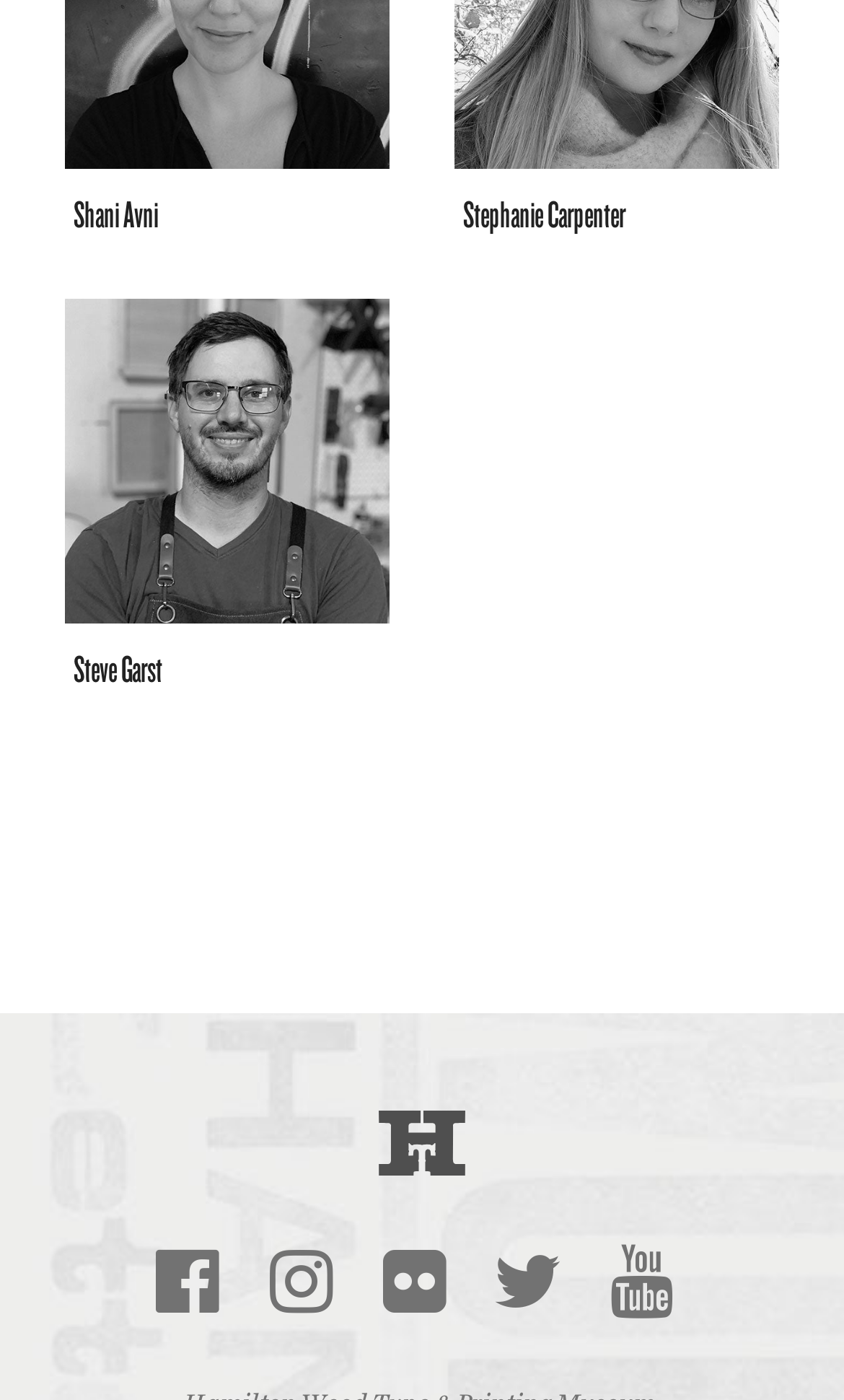How many social media links are present?
Based on the image content, provide your answer in one word or a short phrase.

4